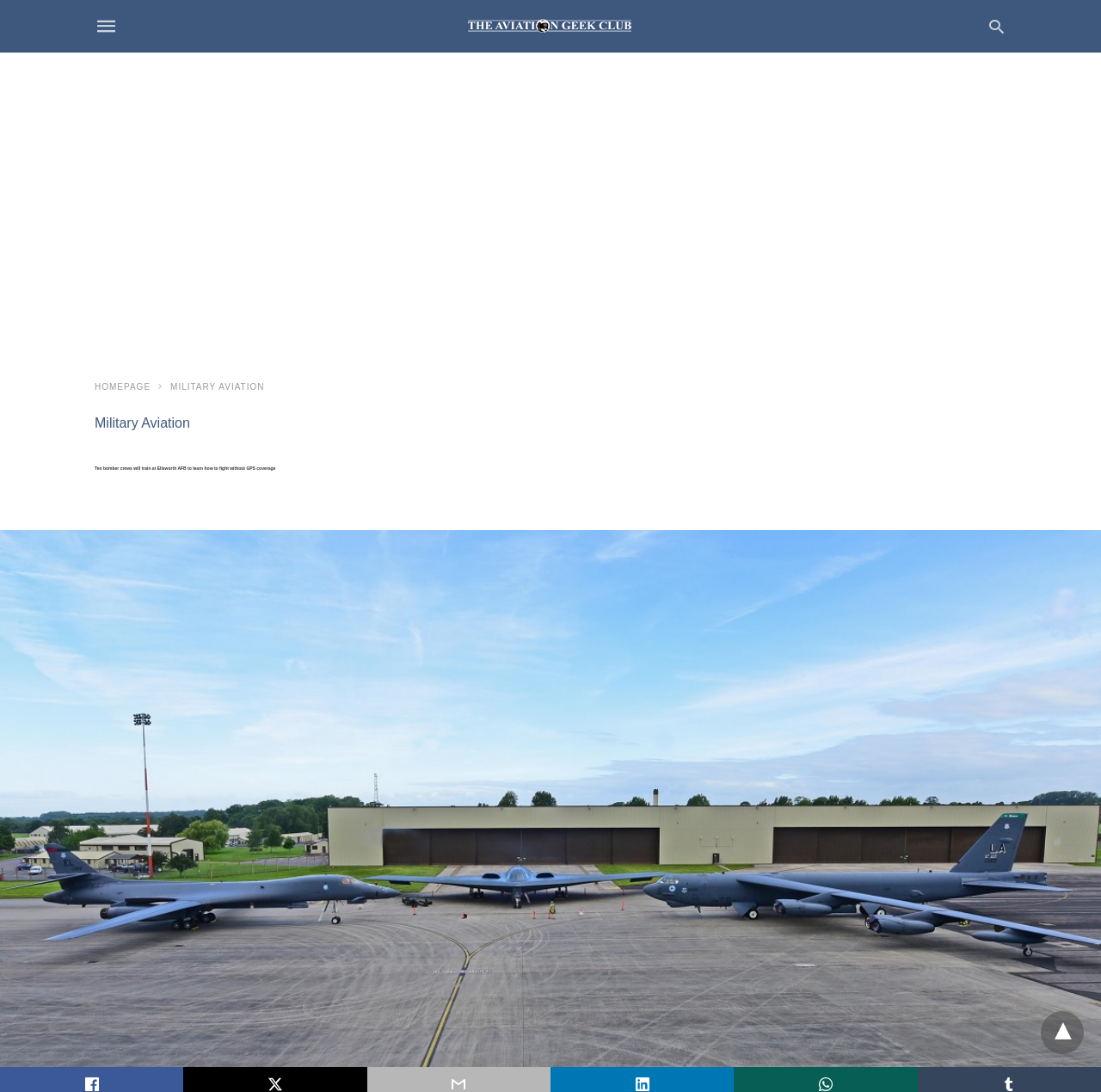What type of content is the website focused on?
Refer to the image and answer the question using a single word or phrase.

Aviation